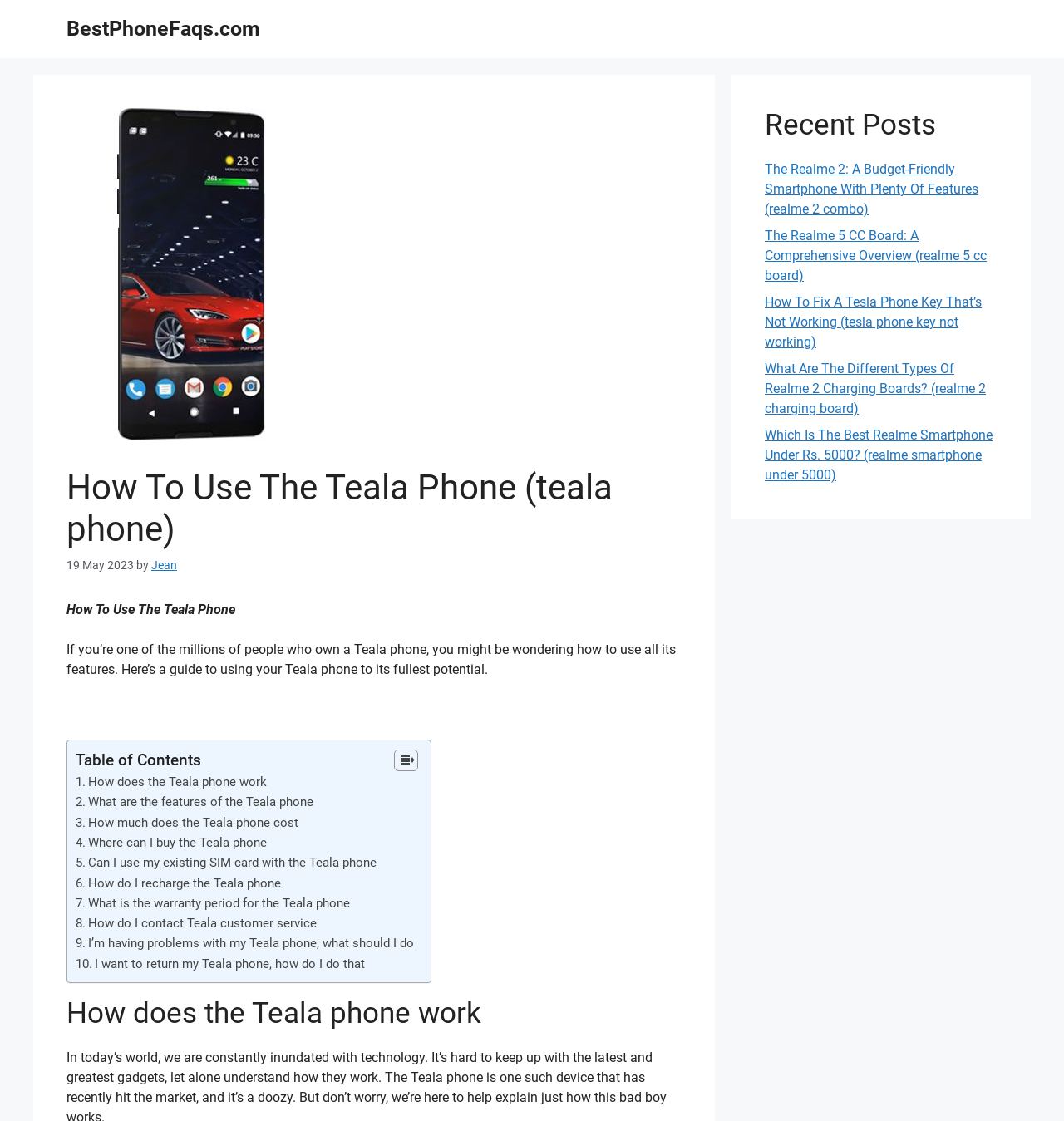Identify the bounding box for the described UI element. Provide the coordinates in (top-left x, top-left y, bottom-right x, bottom-right y) format with values ranging from 0 to 1: aria-label="Table of Content"

[0.359, 0.668, 0.389, 0.689]